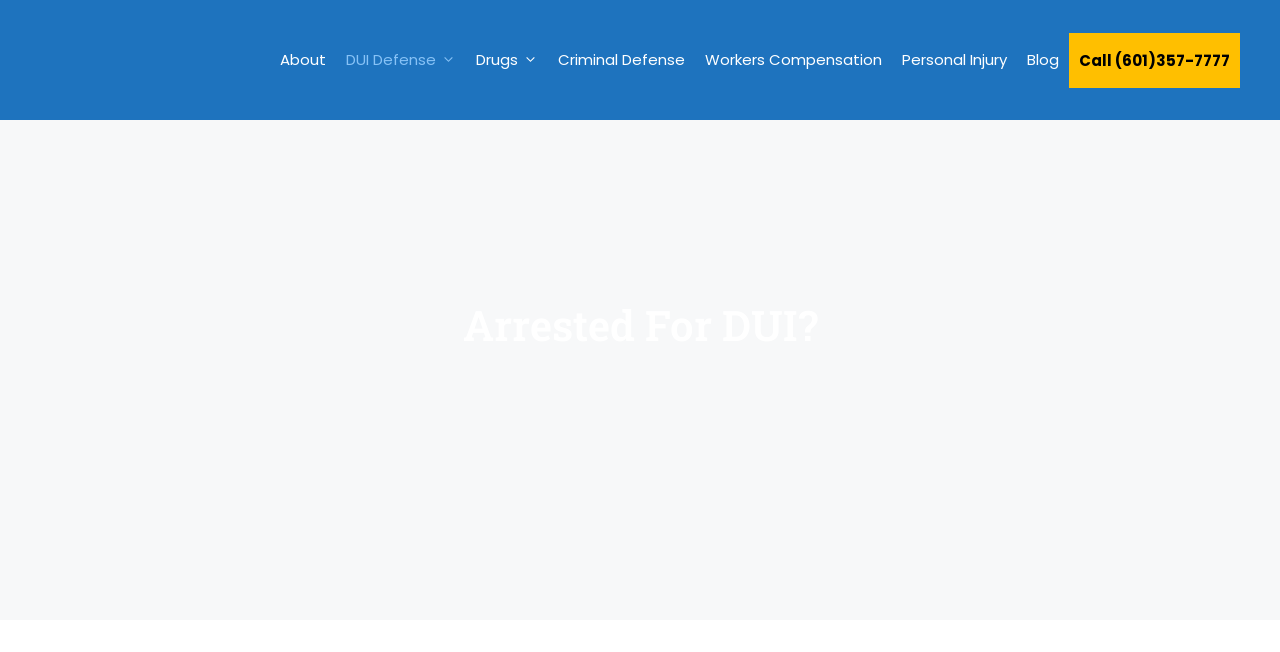What is the phone number to contact the law firm?
Please provide a comprehensive answer based on the visual information in the image.

The phone number to contact the law firm can be found in the navigation menu, where it says 'Call (601)357-7777'.